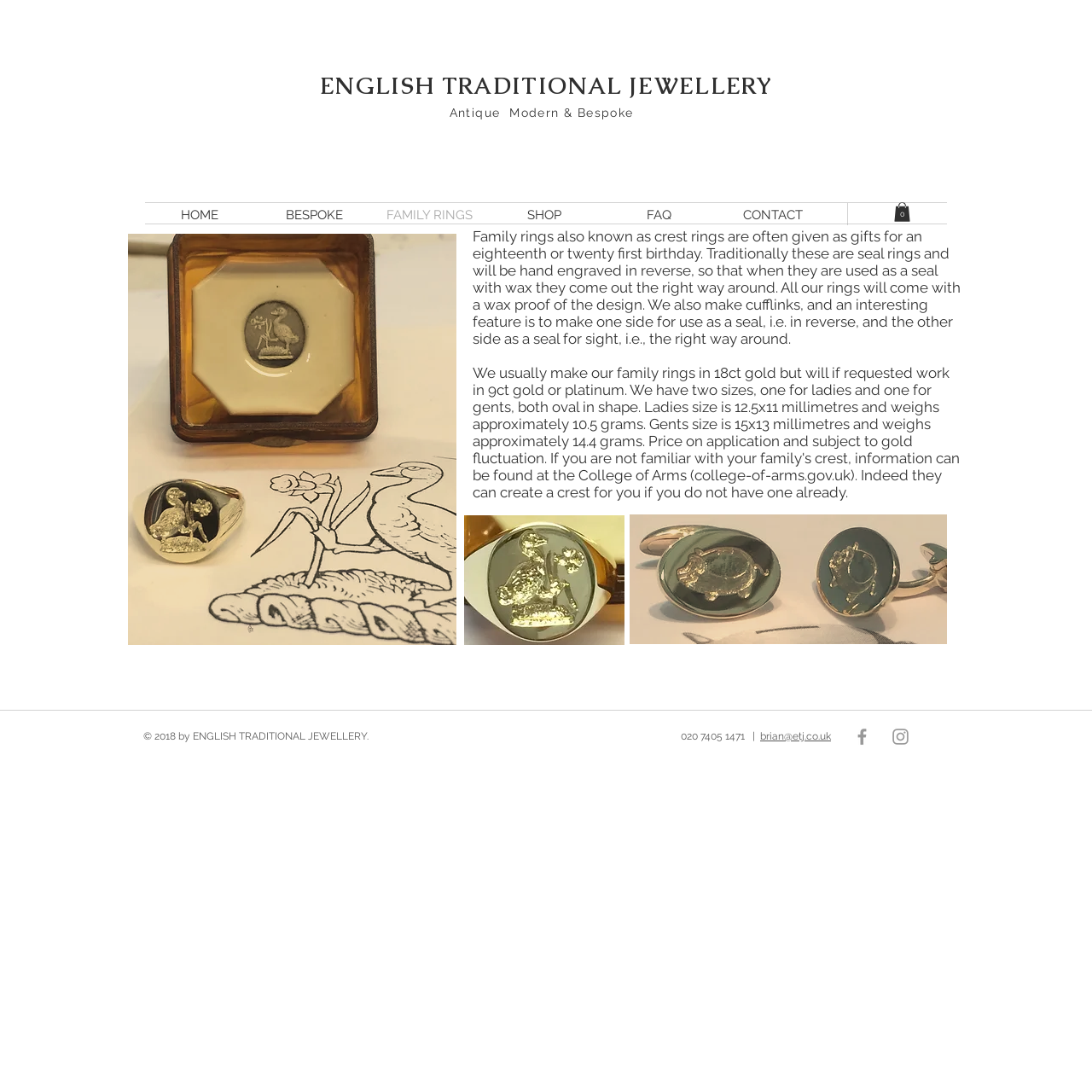Using the information from the screenshot, answer the following question thoroughly:
Who is the copyright holder of the website?

The copyright information at the bottom of the webpage states '© 2018 by ENGLISH TRADITIONAL JEWELLERY.', indicating that ENGLISH TRADITIONAL JEWELLERY is the copyright holder of the website.